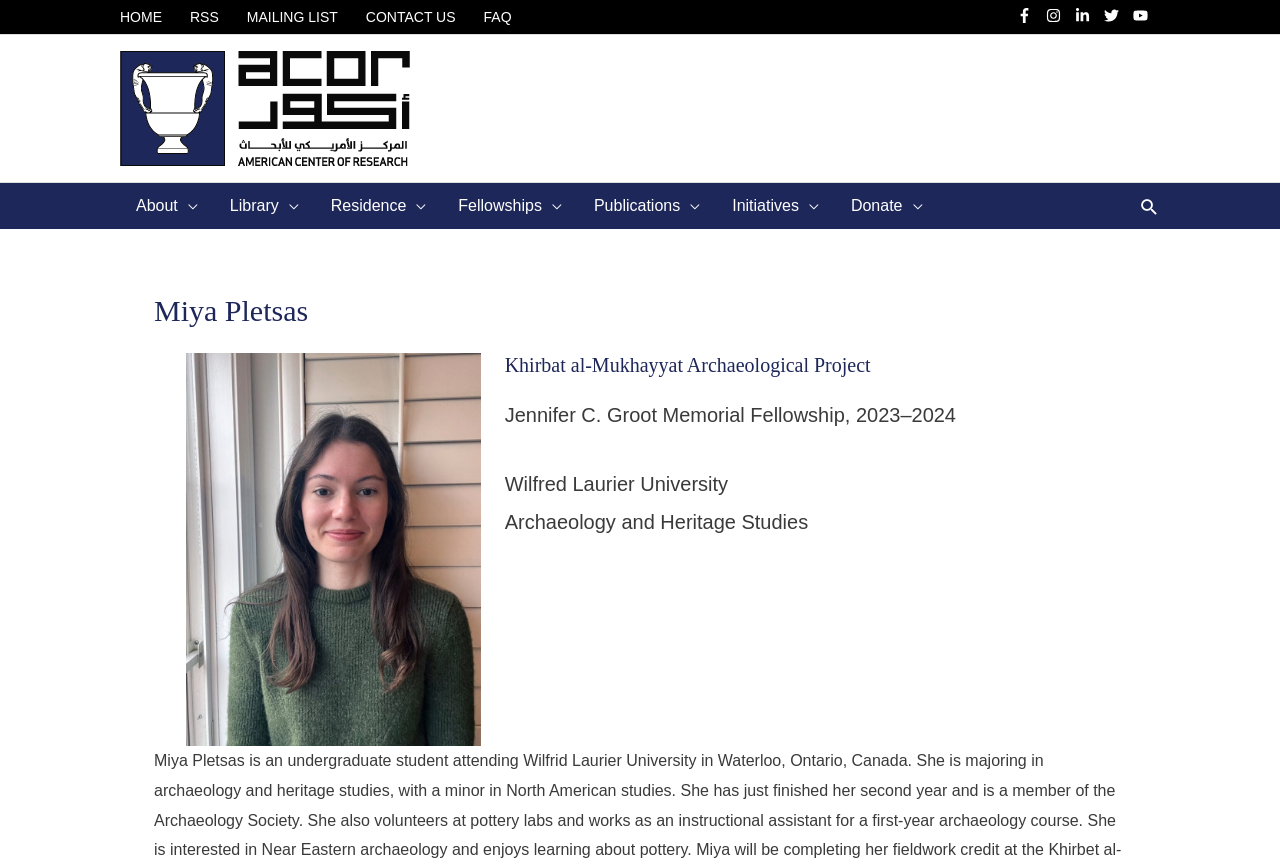Provide the bounding box coordinates for the UI element that is described as: "Search".

[0.89, 0.226, 0.906, 0.25]